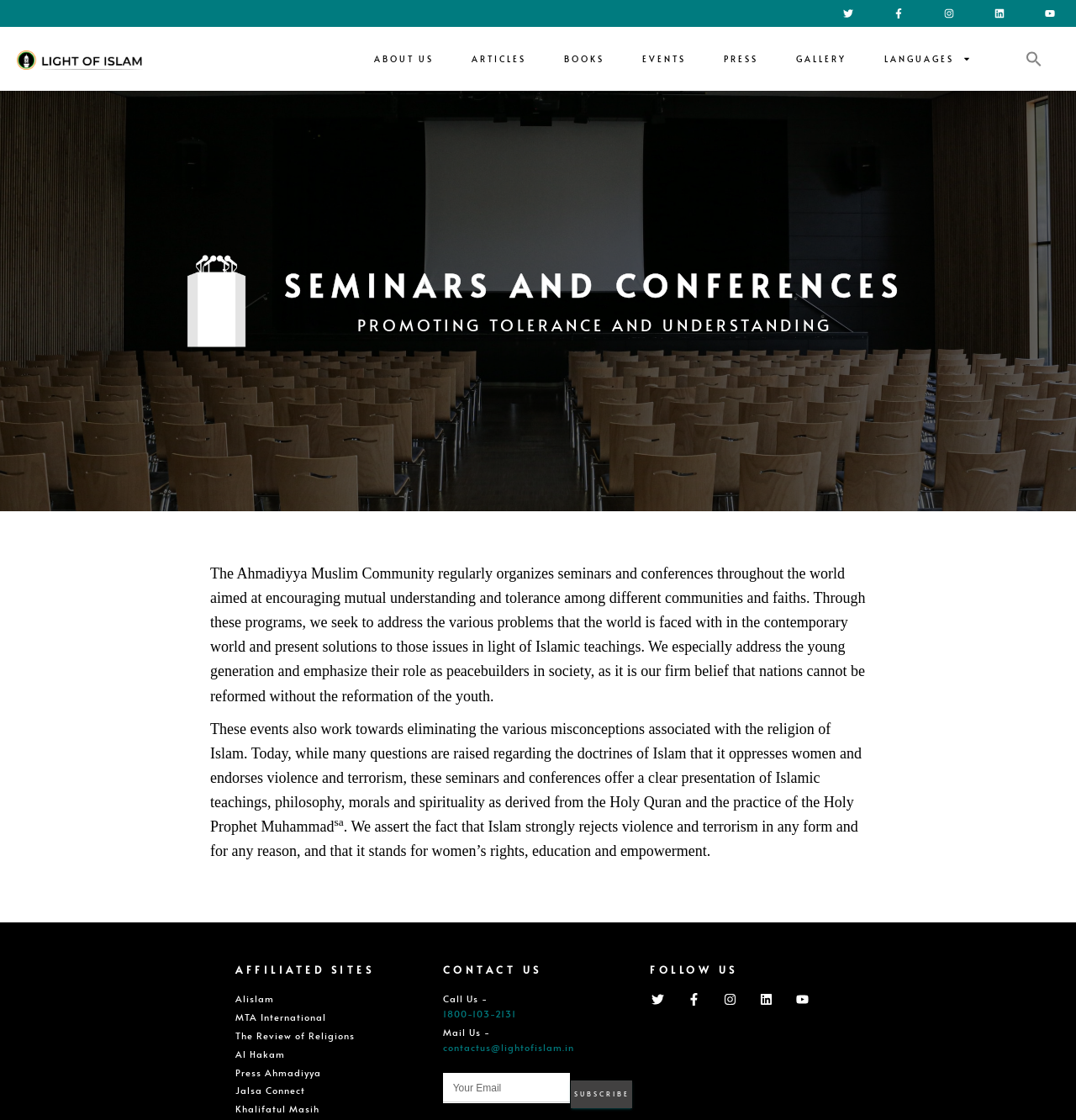Please provide a brief answer to the question using only one word or phrase: 
How many social media platforms are listed?

5